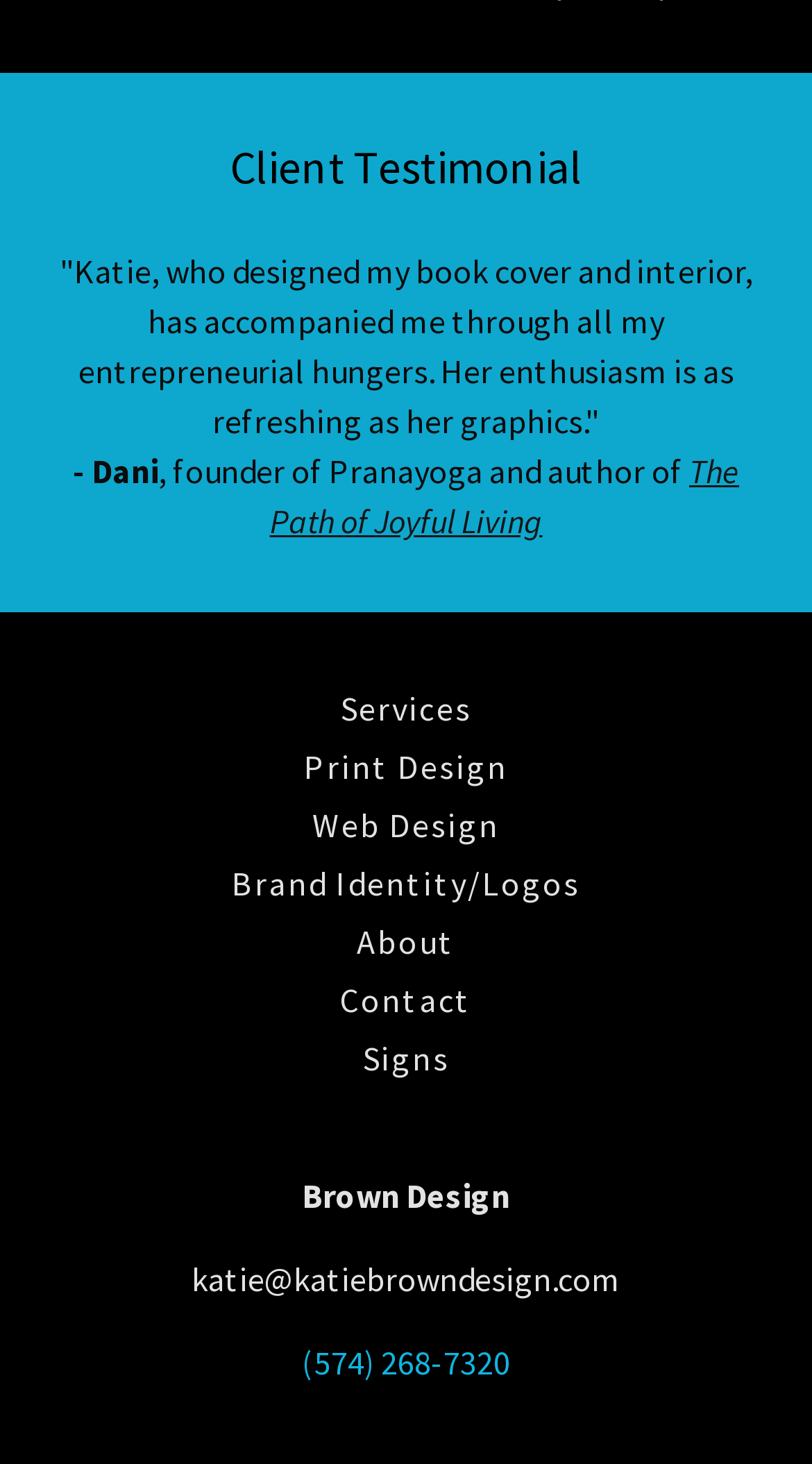Identify the bounding box for the element characterized by the following description: "Services".

[0.399, 0.464, 0.601, 0.504]